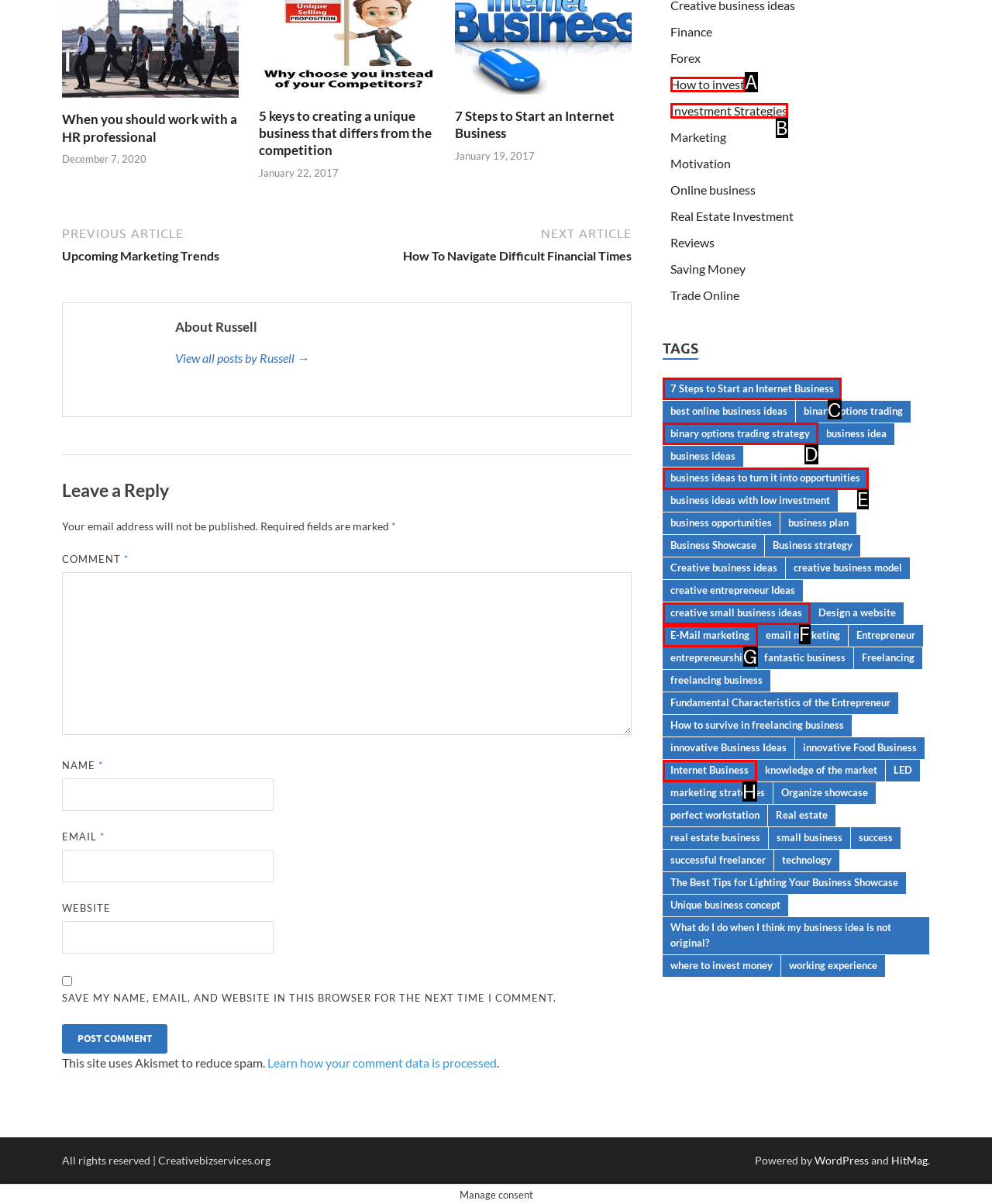Determine the letter of the UI element I should click on to complete the task: Click on the '7 Steps to Start an Internet Business' link from the provided choices in the screenshot.

C